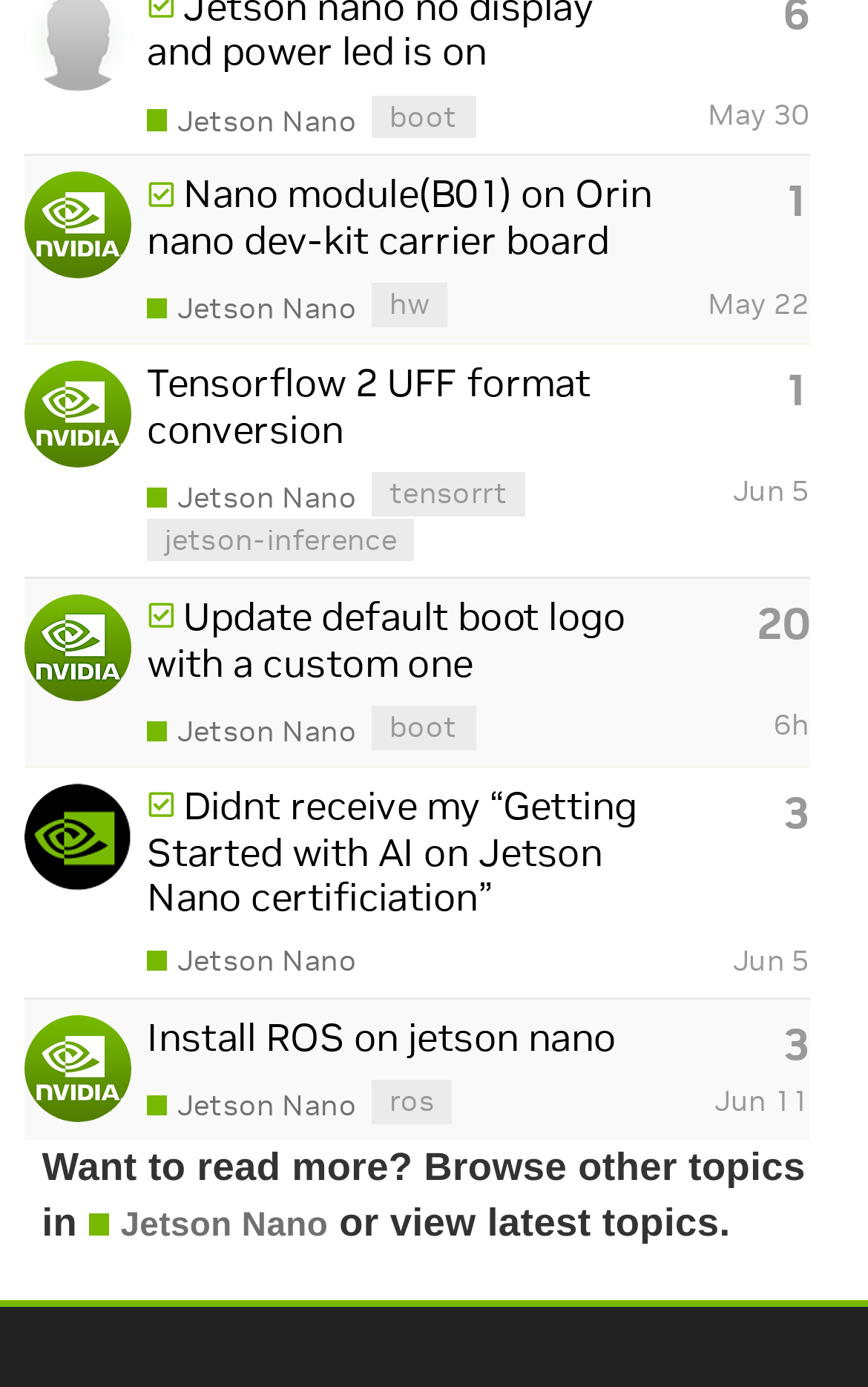Who is the latest poster of the topic 'Tensorflow 2 UFF format conversion'? Based on the screenshot, please respond with a single word or phrase.

kayccc